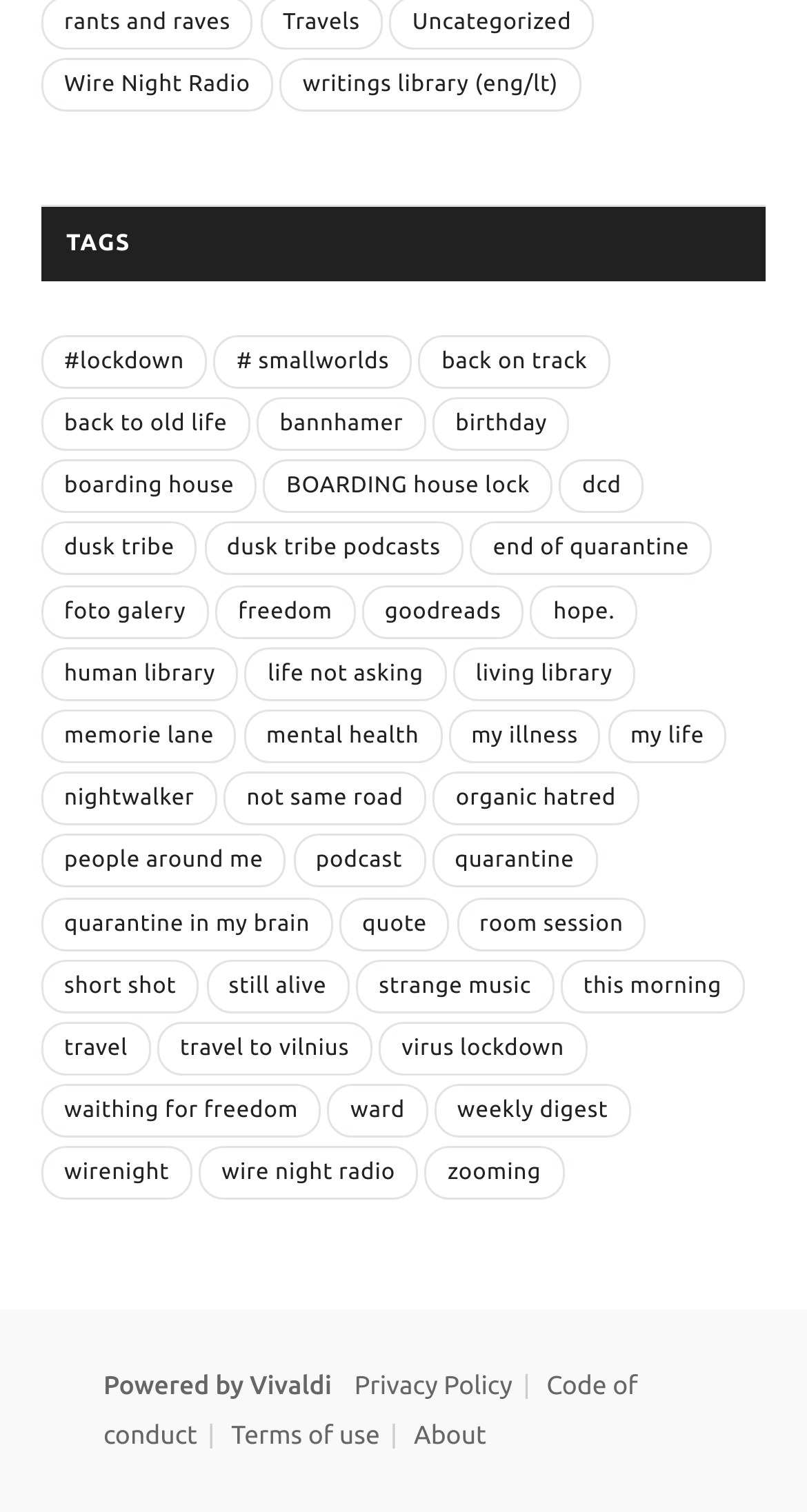Specify the bounding box coordinates of the area to click in order to follow the given instruction: "Click on Wire Night Radio."

[0.051, 0.039, 0.339, 0.074]